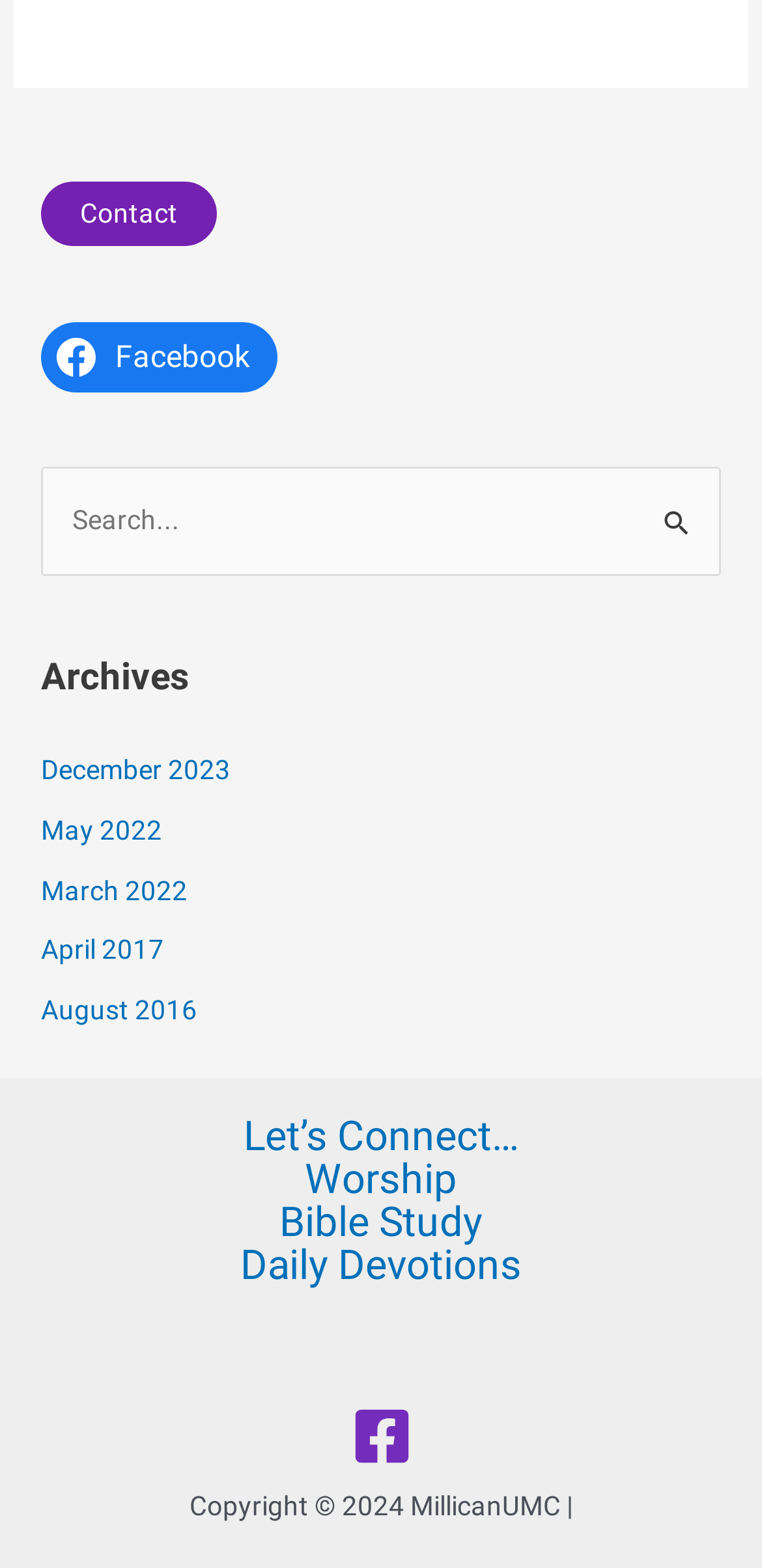By analyzing the image, answer the following question with a detailed response: How many social media links are there?

I counted the number of social media links on the webpage, and there are two links to Facebook.